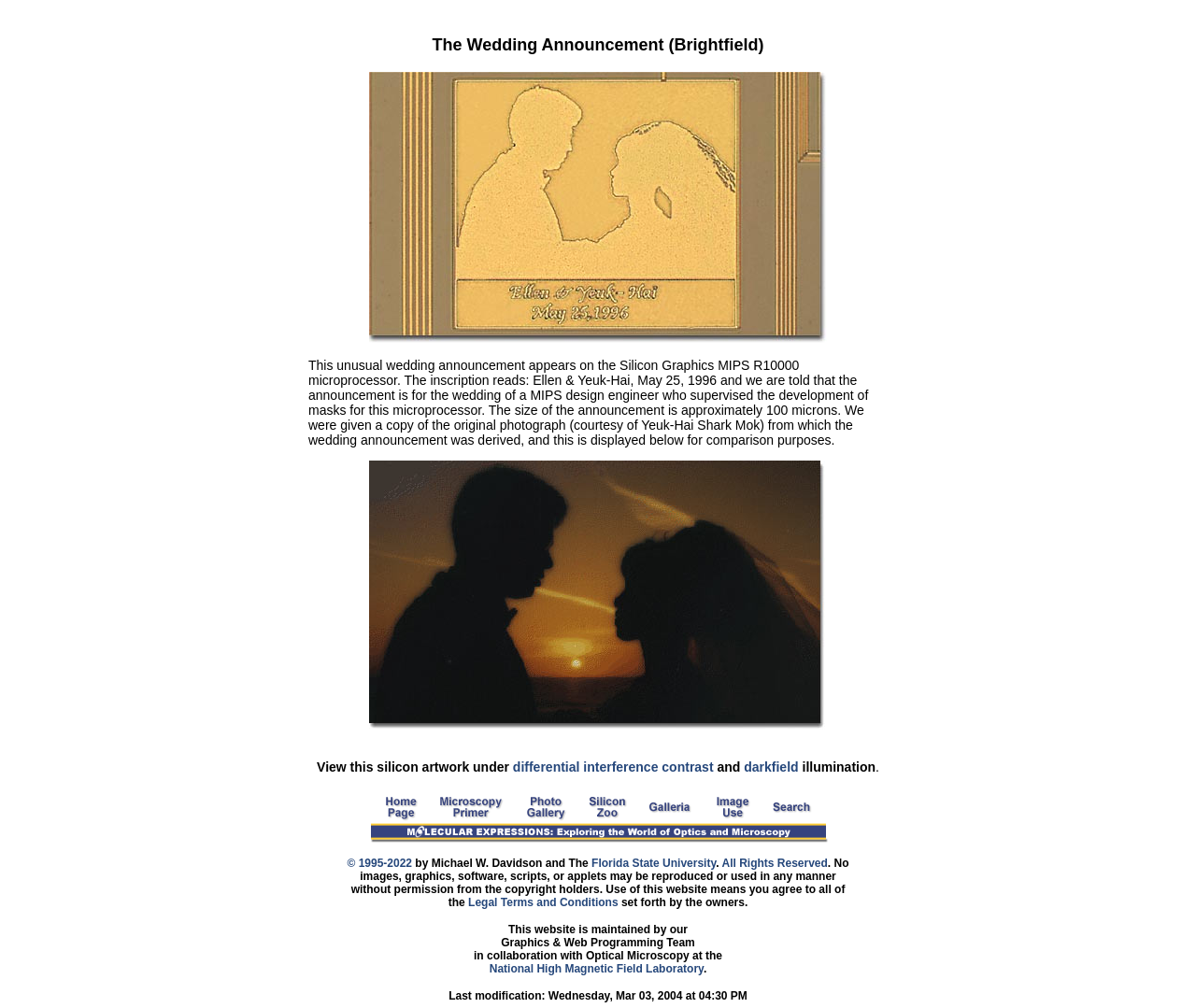Please provide a comprehensive answer to the question based on the screenshot: Who is the supervisor of the development of masks for this microprocessor?

The supervisor of the development of masks for this microprocessor can be inferred from the text description, which states 'the announcement is for the wedding of a MIPS design engineer who supervised the development of masks for this microprocessor'.